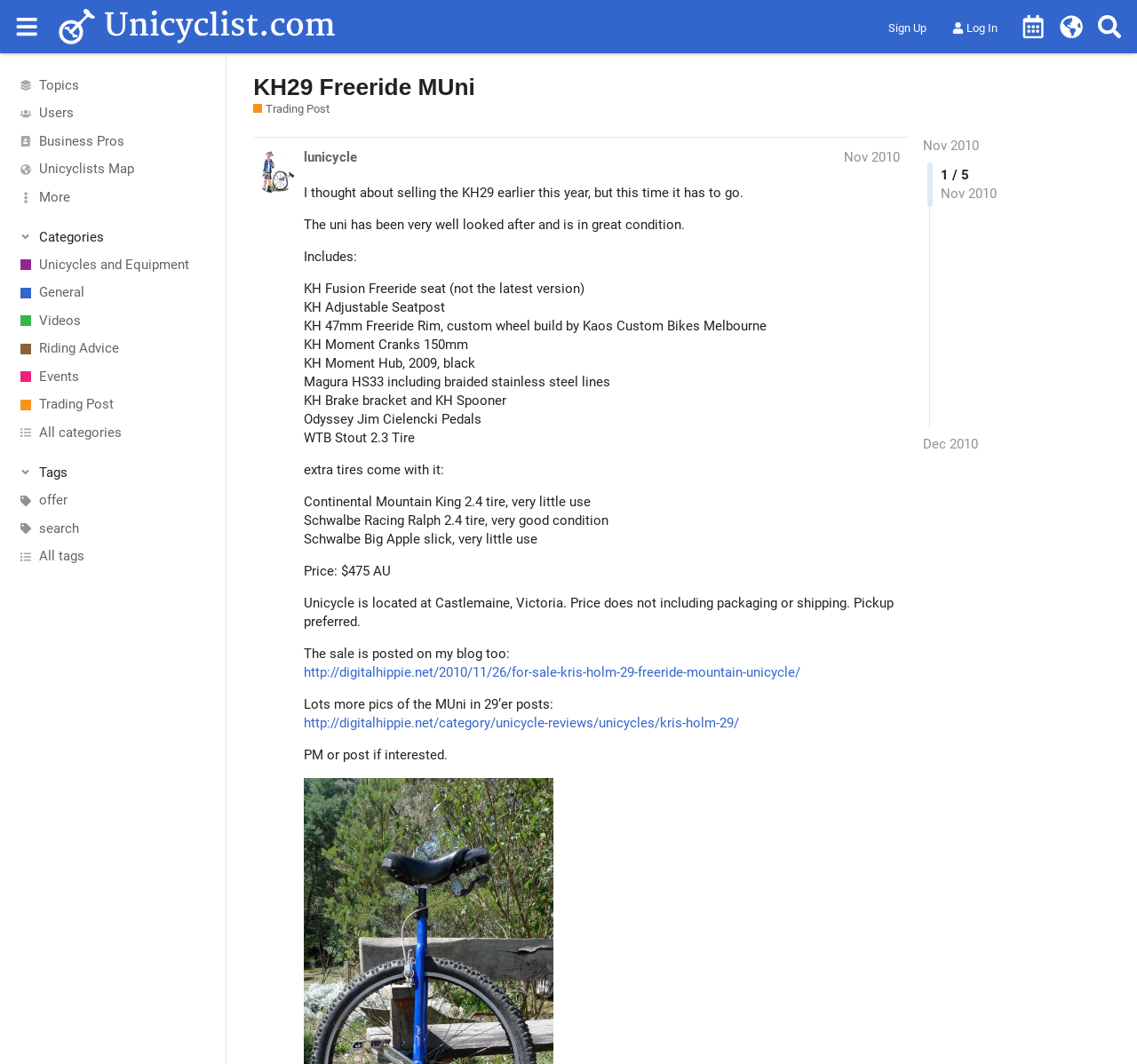Show the bounding box coordinates for the HTML element as described: "http://digitalhippie.net/2010/11/26/for-sale-kris-holm-29-freeride-mountain-unicycle/".

[0.267, 0.625, 0.704, 0.64]